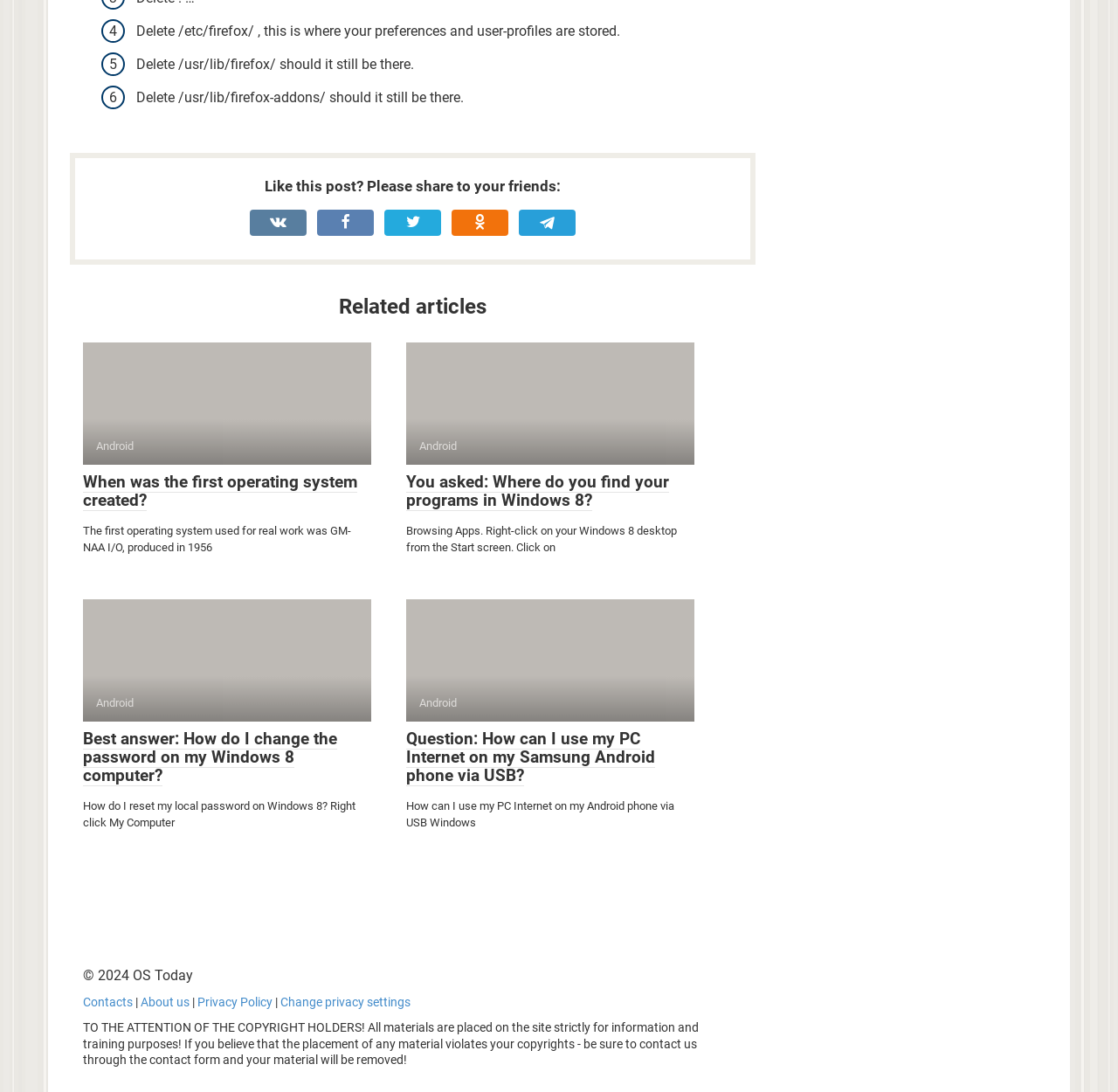Find the bounding box coordinates of the element to click in order to complete this instruction: "Click on the 'Kindle Fire' tag". The bounding box coordinates must be four float numbers between 0 and 1, denoted as [left, top, right, bottom].

None